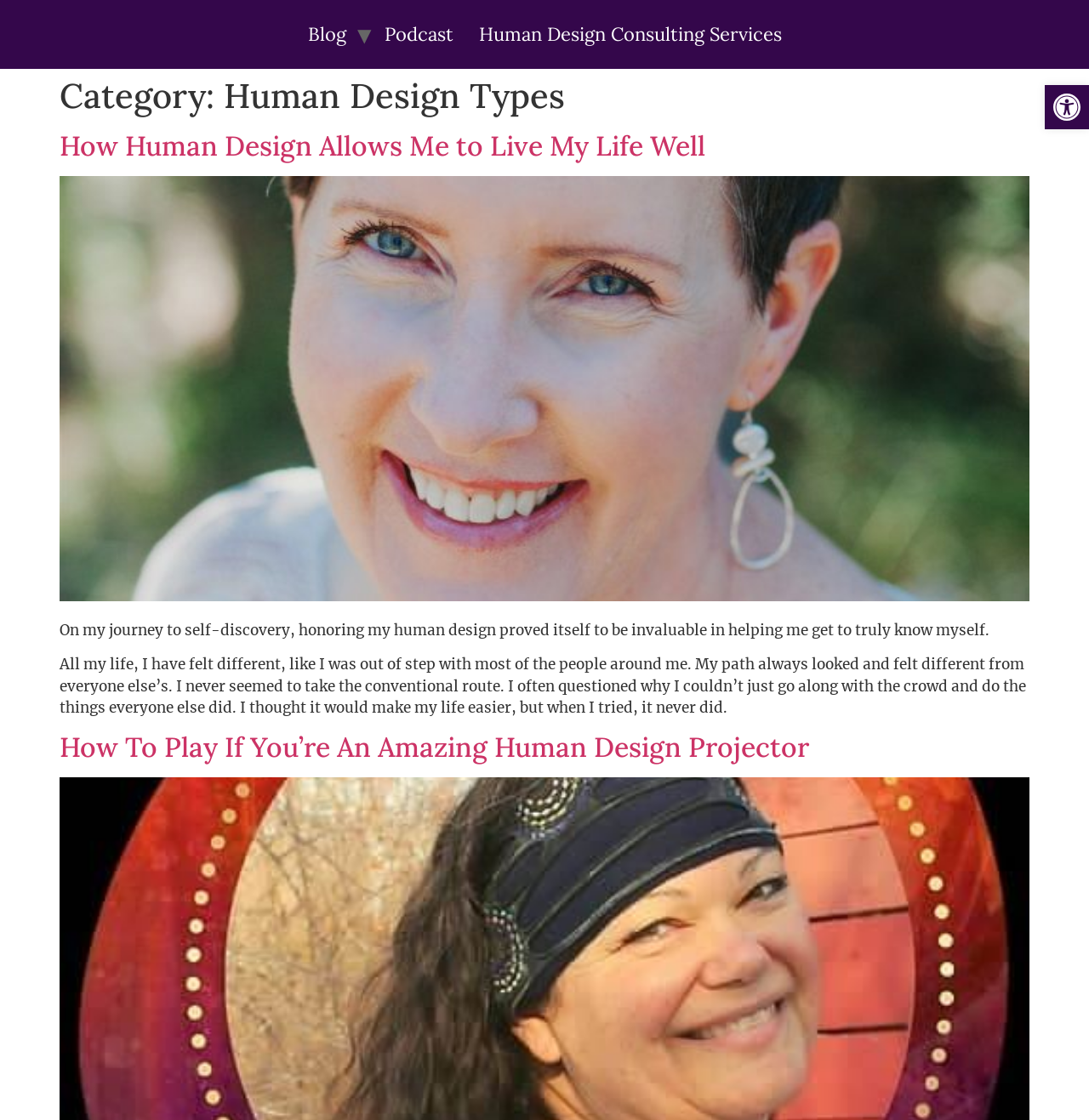Write an extensive caption that covers every aspect of the webpage.

The webpage is about Human Design Types, with a focus on personal stories and experiences. At the top right corner, there is a link to "Open toolbar Accessibility Tools" accompanied by an image with the same name. Below this, there are three links to "Blog", "Podcast", and "Human Design Consulting Services" respectively, aligned horizontally.

The main content of the page is divided into sections, each with a heading and descriptive text. The first section has a heading "Category: Human Design Types" and is followed by an article with a heading "How Human Design Allows Me to Live My Life Well". This section contains a link to the same title and a brief introduction to the author's journey of self-discovery through Human Design.

Below this, there is a link to "Human Design Manifestor" accompanied by an image, and a paragraph of text describing the author's feelings of being different and not fitting in with the crowd. The text continues to explain how the author's path in life has always looked different from others.

Further down, there is another section with a heading "How To Play If You’re An Amazing Human Design Projector", which contains a link to the same title. Overall, the webpage appears to be a personal blog or article sharing the author's experiences and insights related to Human Design.